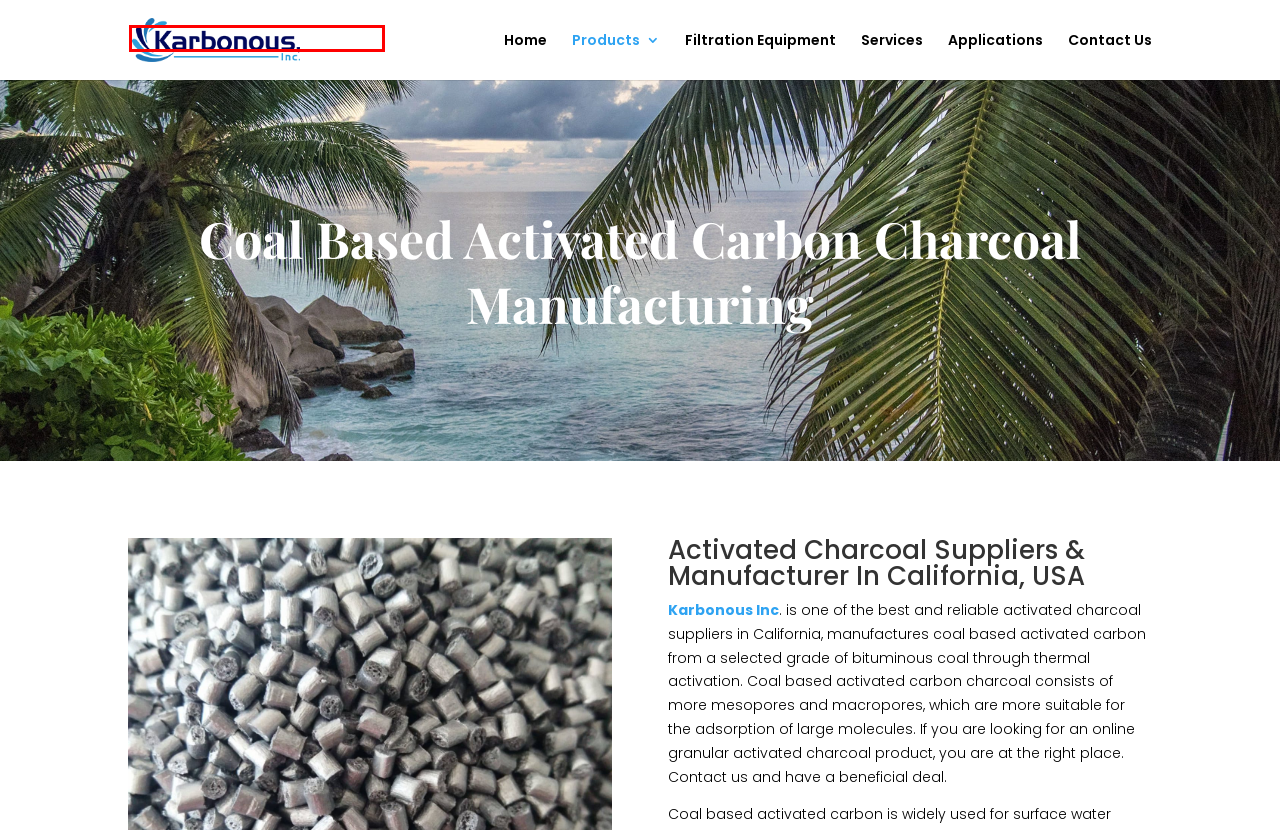You have received a screenshot of a webpage with a red bounding box indicating a UI element. Please determine the most fitting webpage description that matches the new webpage after clicking on the indicated element. The choices are:
A. About Us - Karbonous
B. Media Exchange Service With High Quality Activated Carbon
C. blog - Karbonous
D. Activated Carbon Applications | karbonous Inc
E. Products - Karbonous
F. Activated Carbon Manufacturer and Supplier | USA
G. Filtration Equipment | VAPSORB and AQUASORB Applications
H. Contact Us - Karbonous INC, City of Industry, CA

F